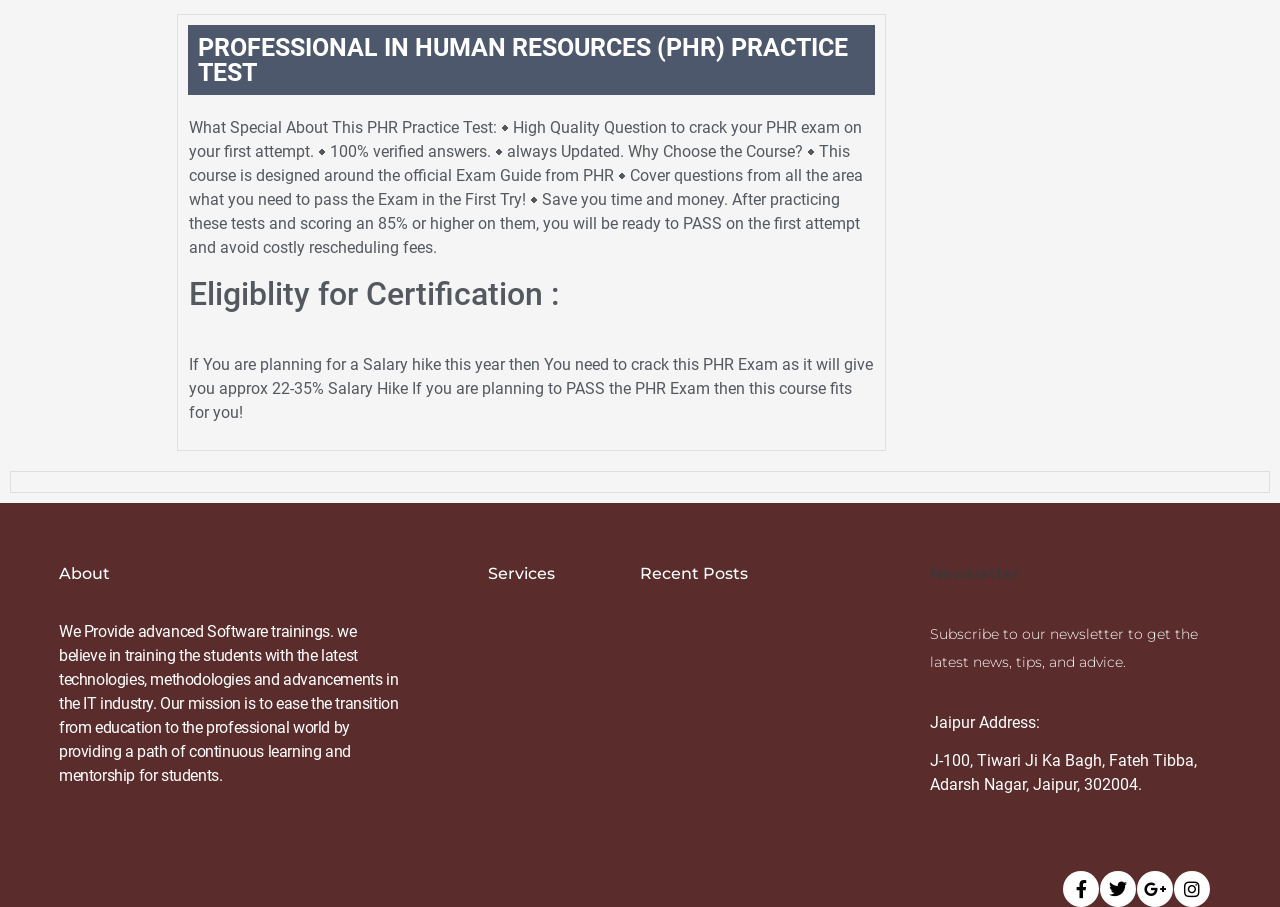What is the purpose of this PHR practice test?
Based on the image, give a concise answer in the form of a single word or short phrase.

To crack PHR exam